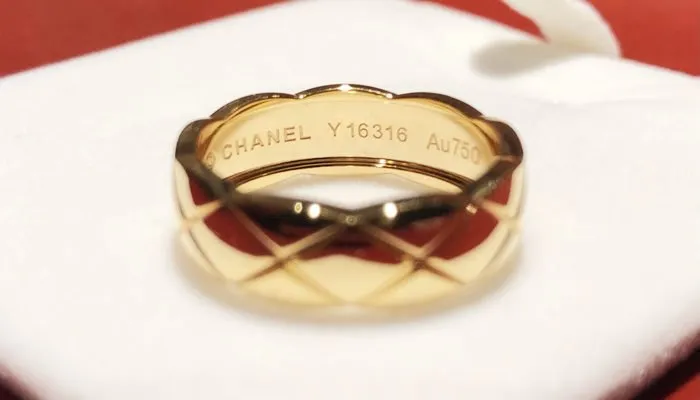Give a meticulous account of what the image depicts.

This elegant 18k gold ring is a stunning example of luxurious jewelry craftsmanship. It features a distinctive design with a scalloped edge and an intricate pattern that adds a touch of sophistication. Inscribed on the inside of the band are the designer's name, "CHANEL," along with the design's specific number "Y 16316" and the gold purity hallmark "Au750," indicating that it is made of 75% pure gold, characteristic of 18k gold pieces. The ring is presented on a sleek display, enhancing its allure and elegance, making it an exquisite choice for those who appreciate fine jewelry.